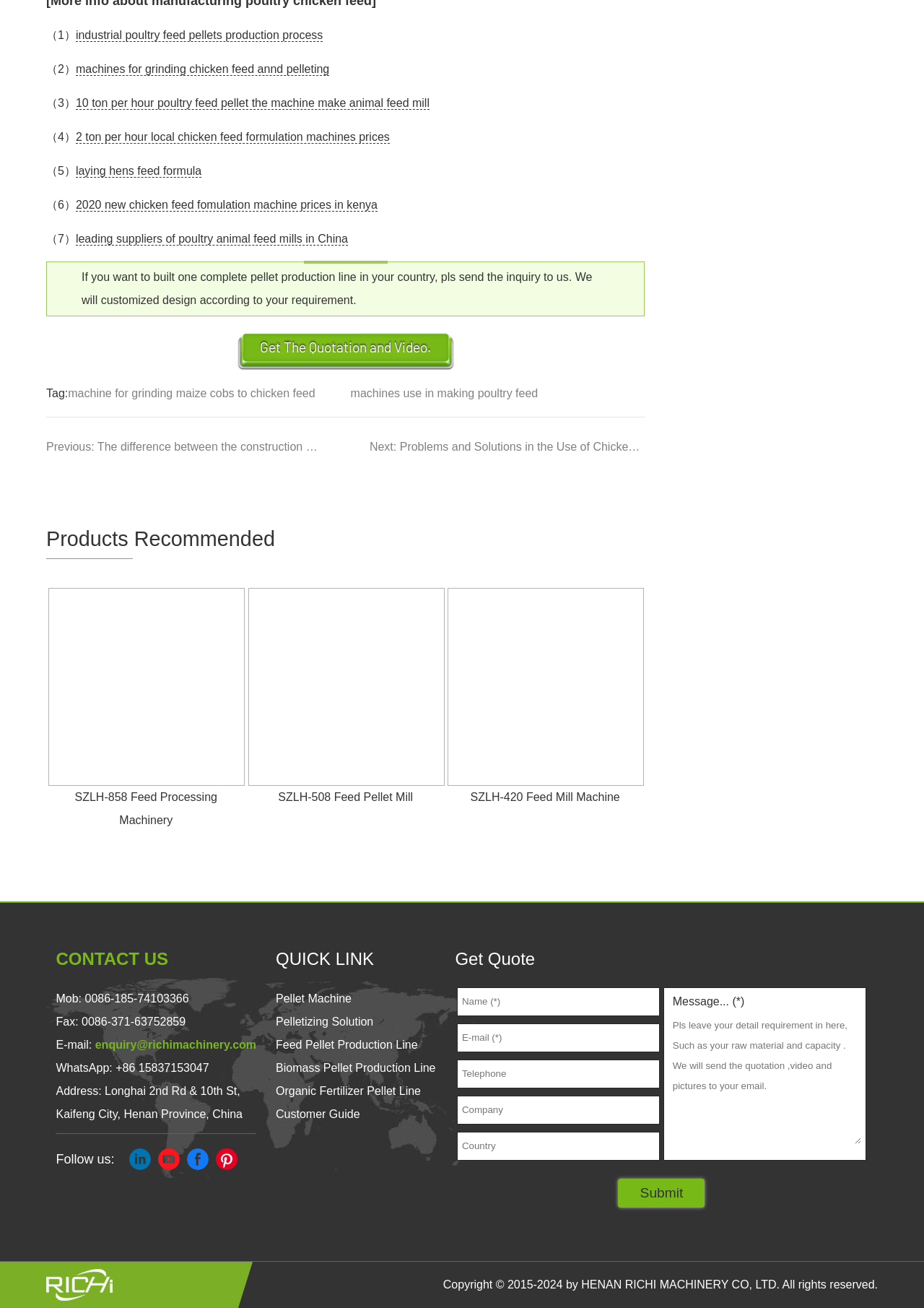Please find the bounding box coordinates of the element's region to be clicked to carry out this instruction: "Follow the company on LinkedIn".

[0.139, 0.887, 0.163, 0.896]